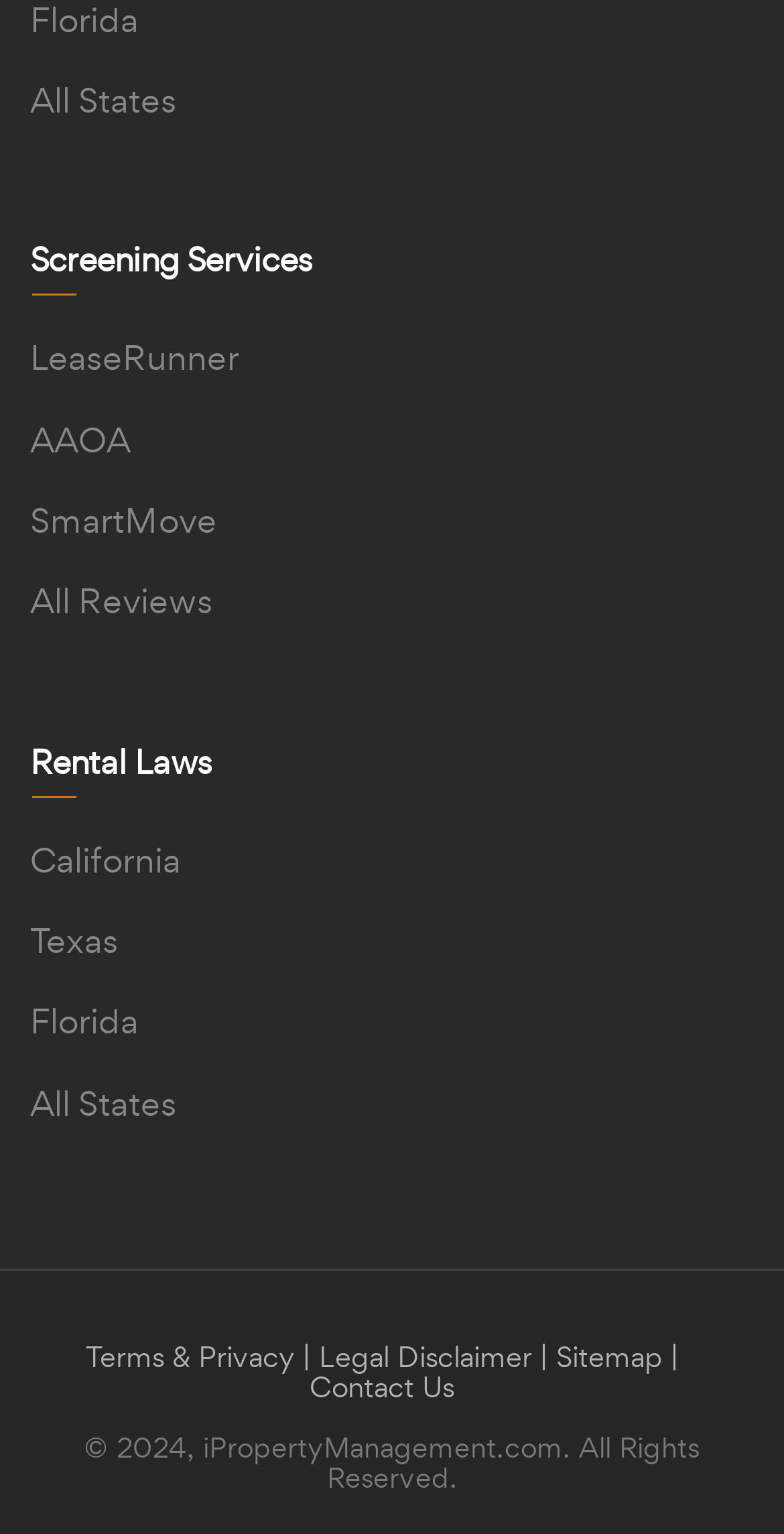Based on the image, please respond to the question with as much detail as possible:
What is the purpose of the 'LeaseRunner' link?

The 'LeaseRunner' link is likely a screening service, as it is listed under the 'Screening Services' heading, along with other links like 'AAOA' and 'SmartMove'.